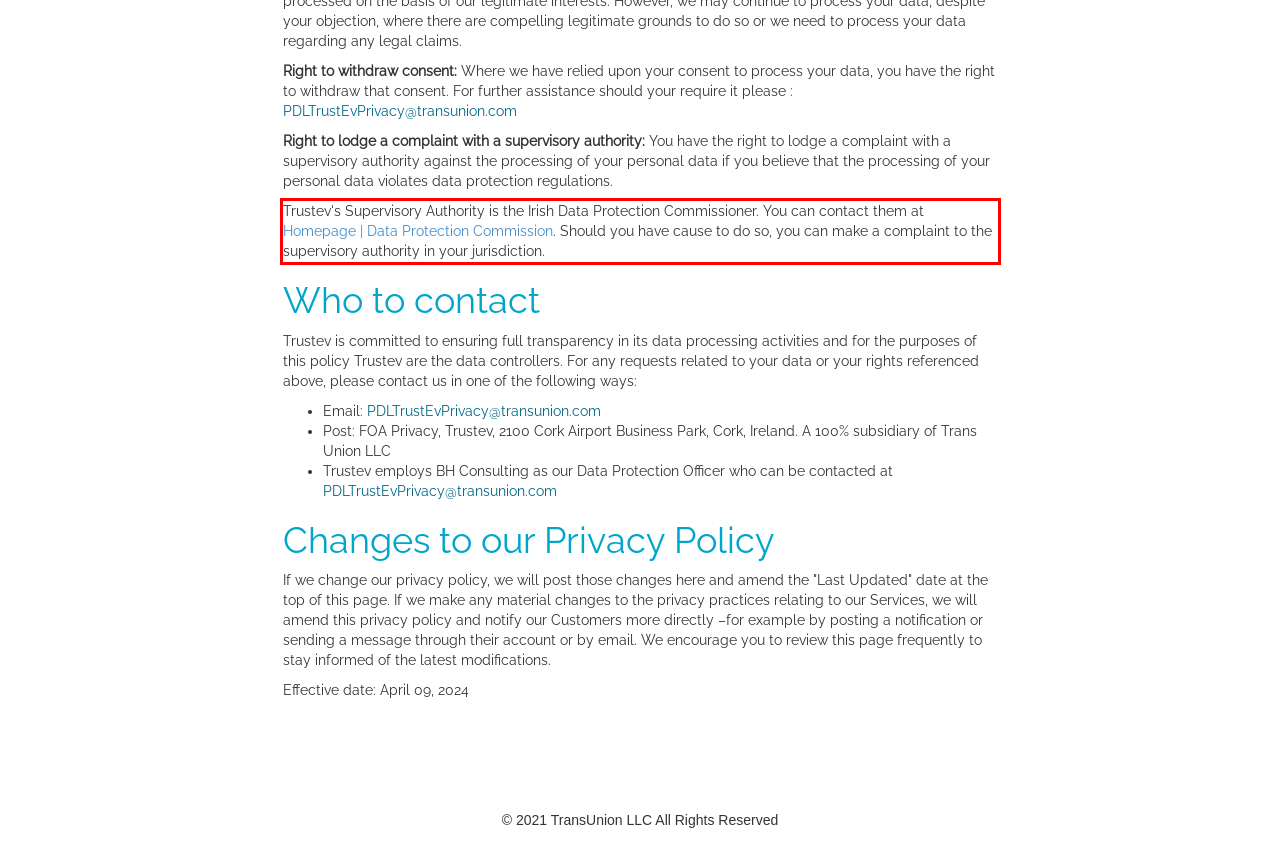Please examine the webpage screenshot containing a red bounding box and use OCR to recognize and output the text inside the red bounding box.

Trustev's Supervisory Authority is the Irish Data Protection Commissioner. You can contact them at Homepage | Data Protection Commission. Should you have cause to do so, you can make a complaint to the supervisory authority in your jurisdiction.